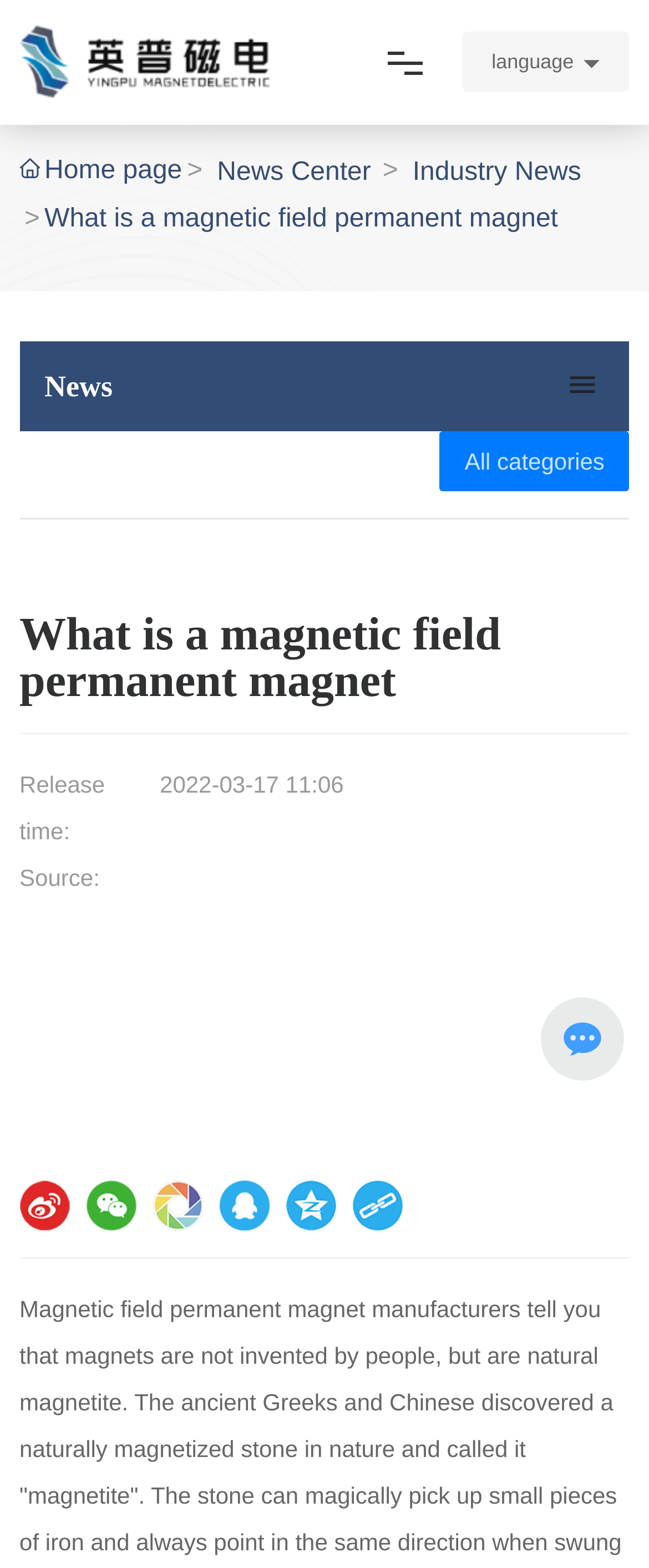Please pinpoint the bounding box coordinates for the region I should click to adhere to this instruction: "Click the News Center link".

[0.334, 0.097, 0.572, 0.125]